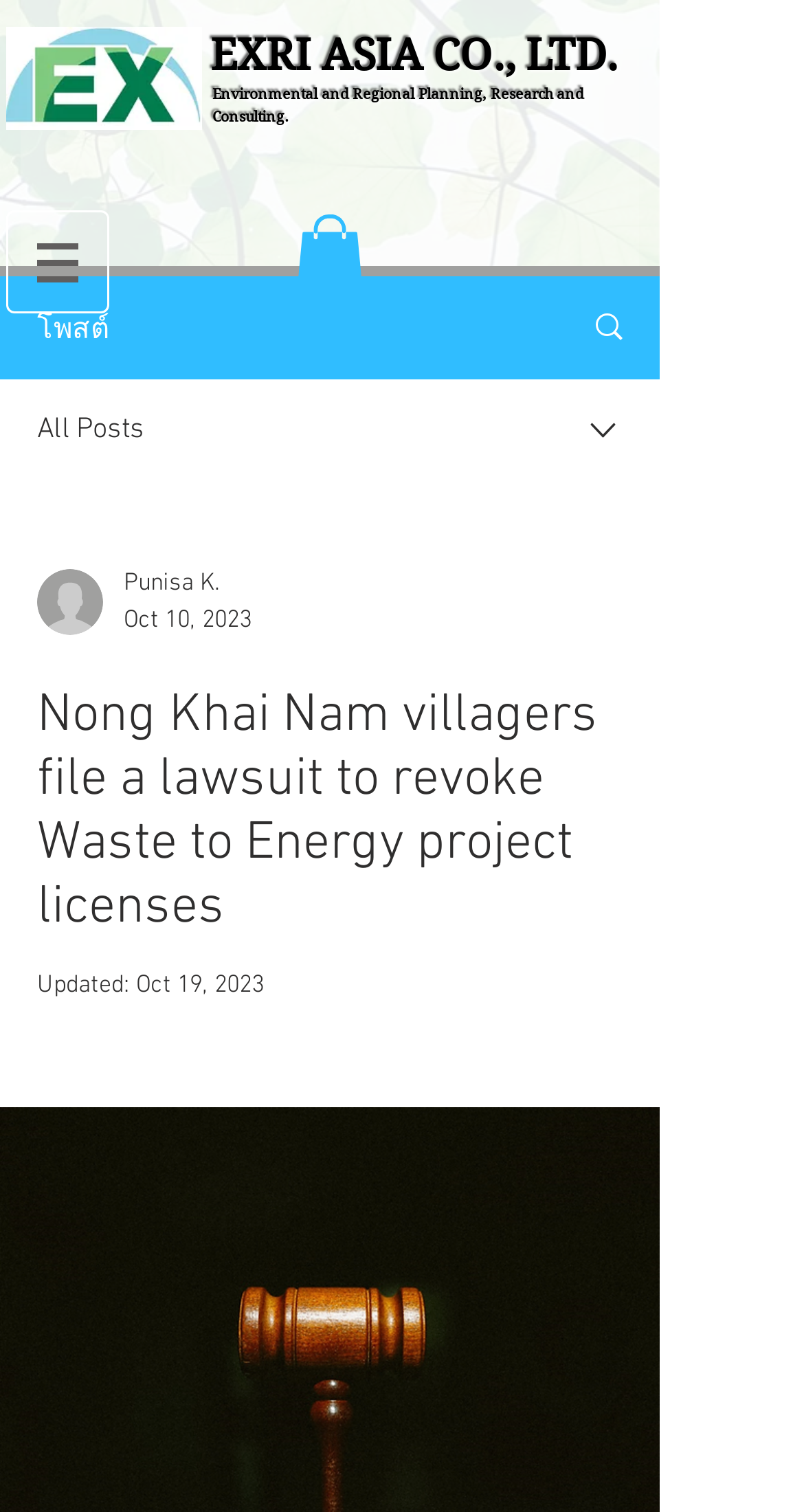Locate the bounding box of the user interface element based on this description: "Search".

[0.695, 0.184, 0.818, 0.249]